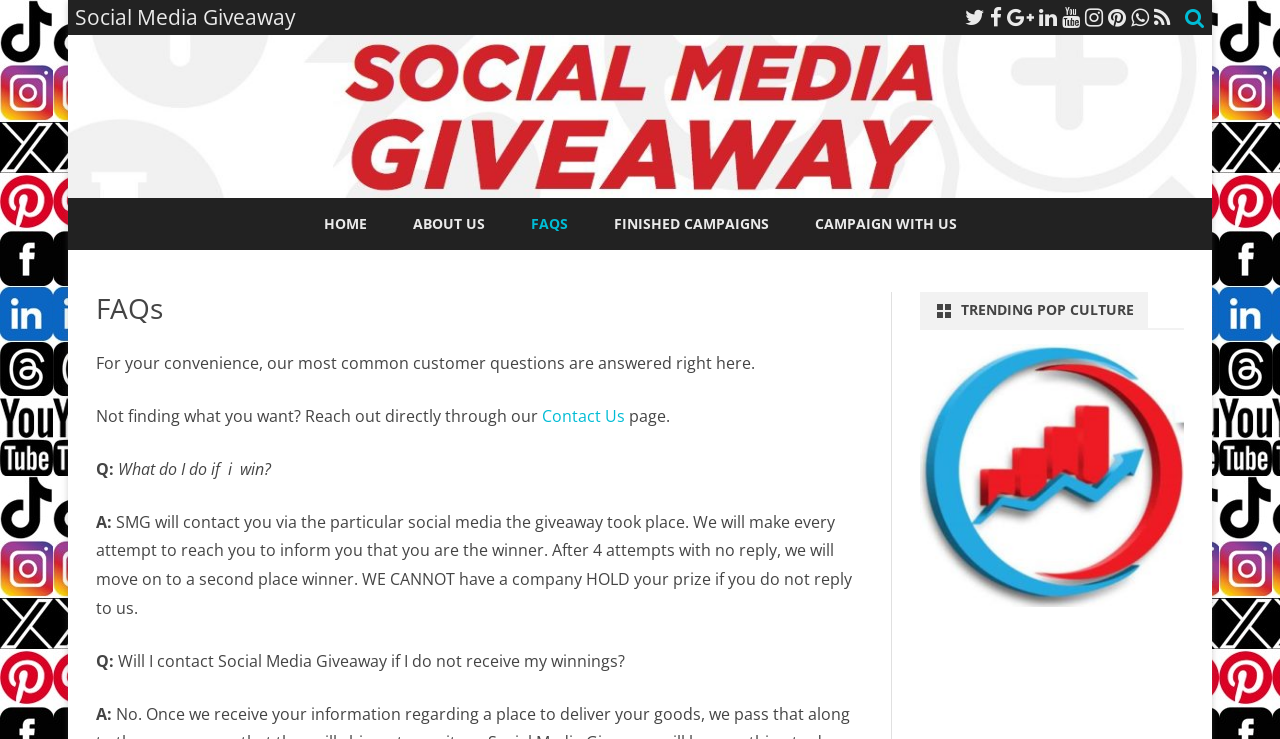How can customers contact Social Media Giveaway?
Offer a detailed and exhaustive answer to the question.

According to the webpage, customers can contact Social Media Giveaway directly through their 'Contact Us' page. This information is provided in the introduction to the FAQs section.